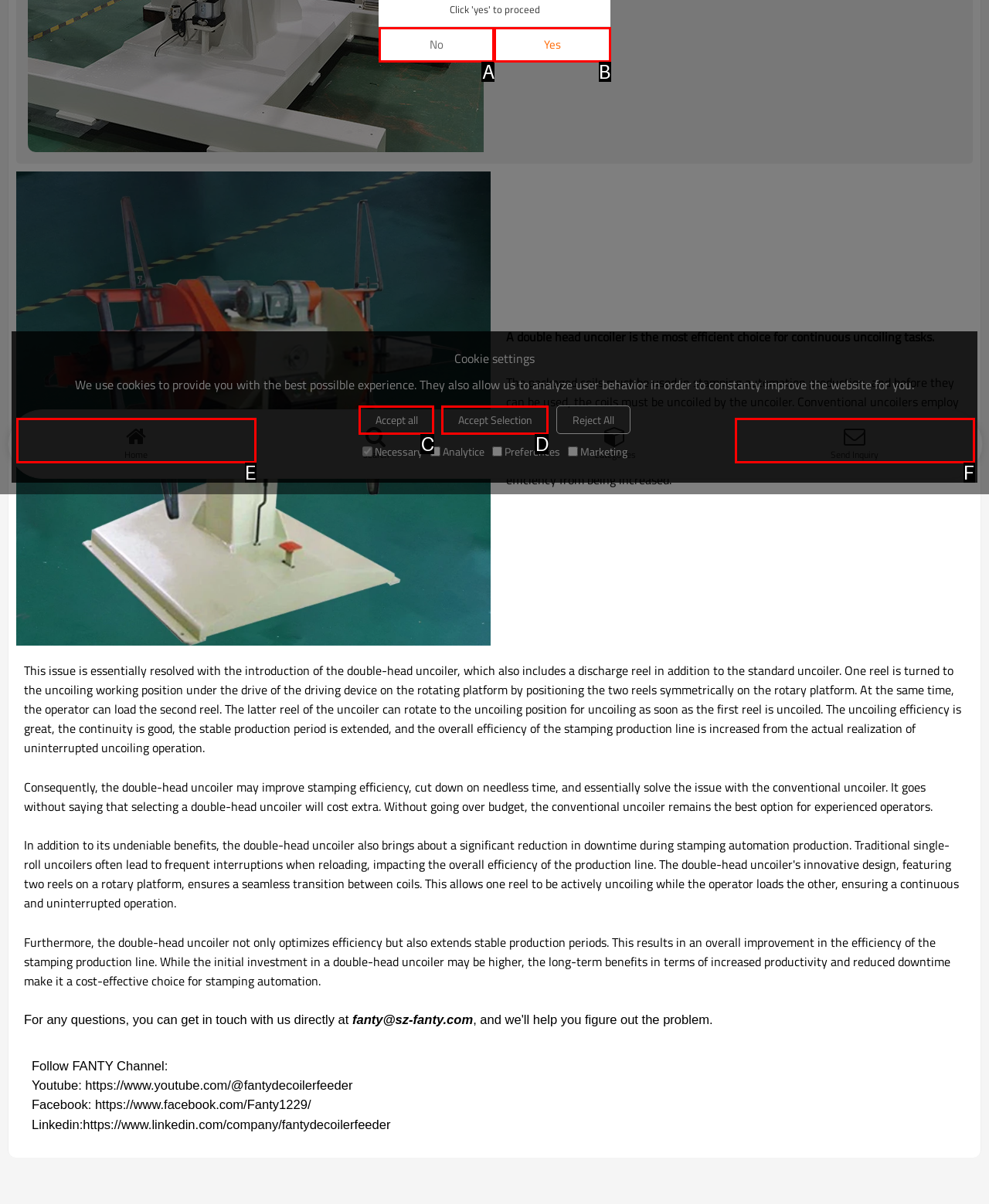Select the HTML element that matches the description: Accept Selection. Provide the letter of the chosen option as your answer.

D